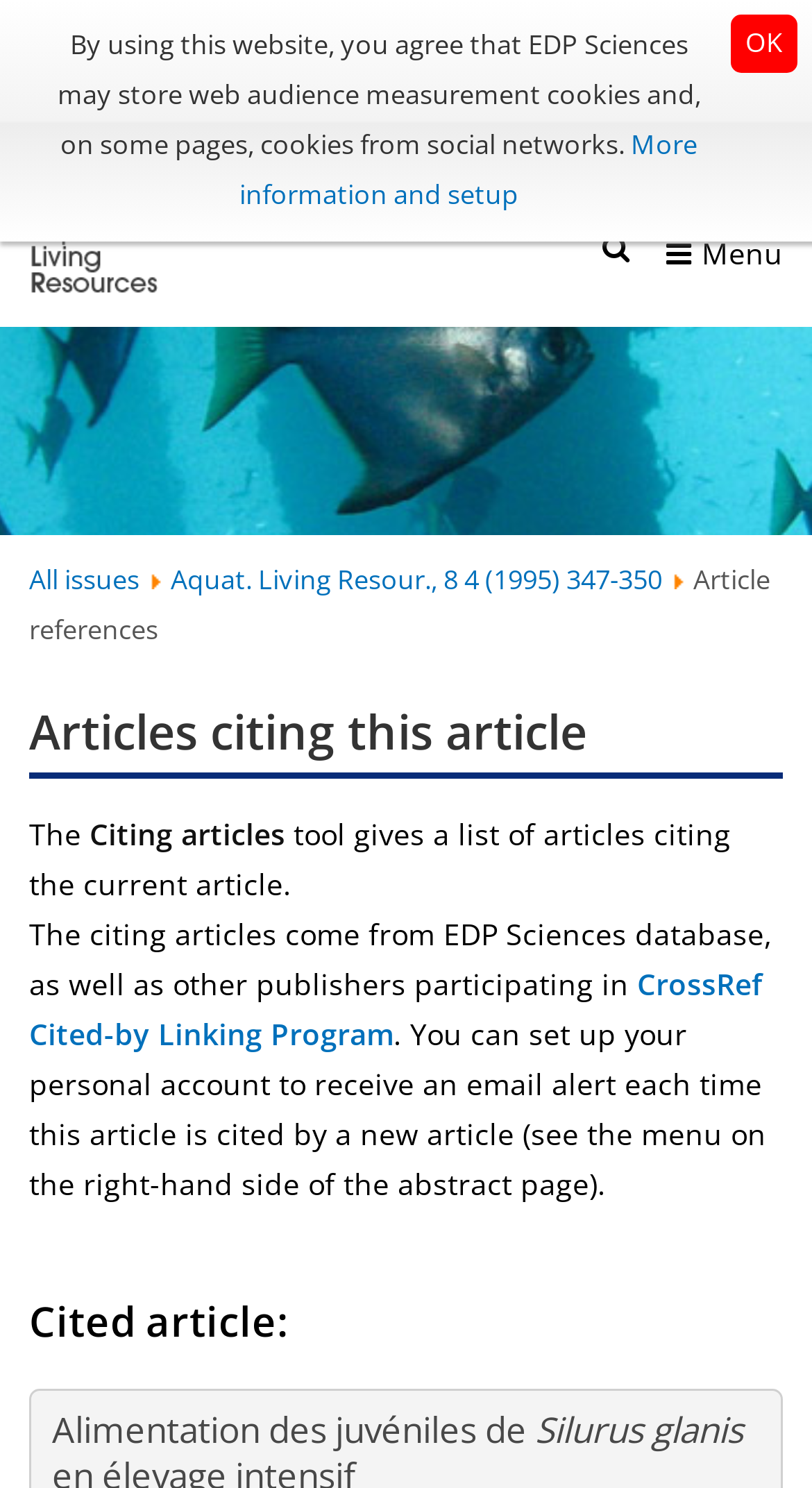Please respond to the question using a single word or phrase:
How many articles are citing this article?

Unknown